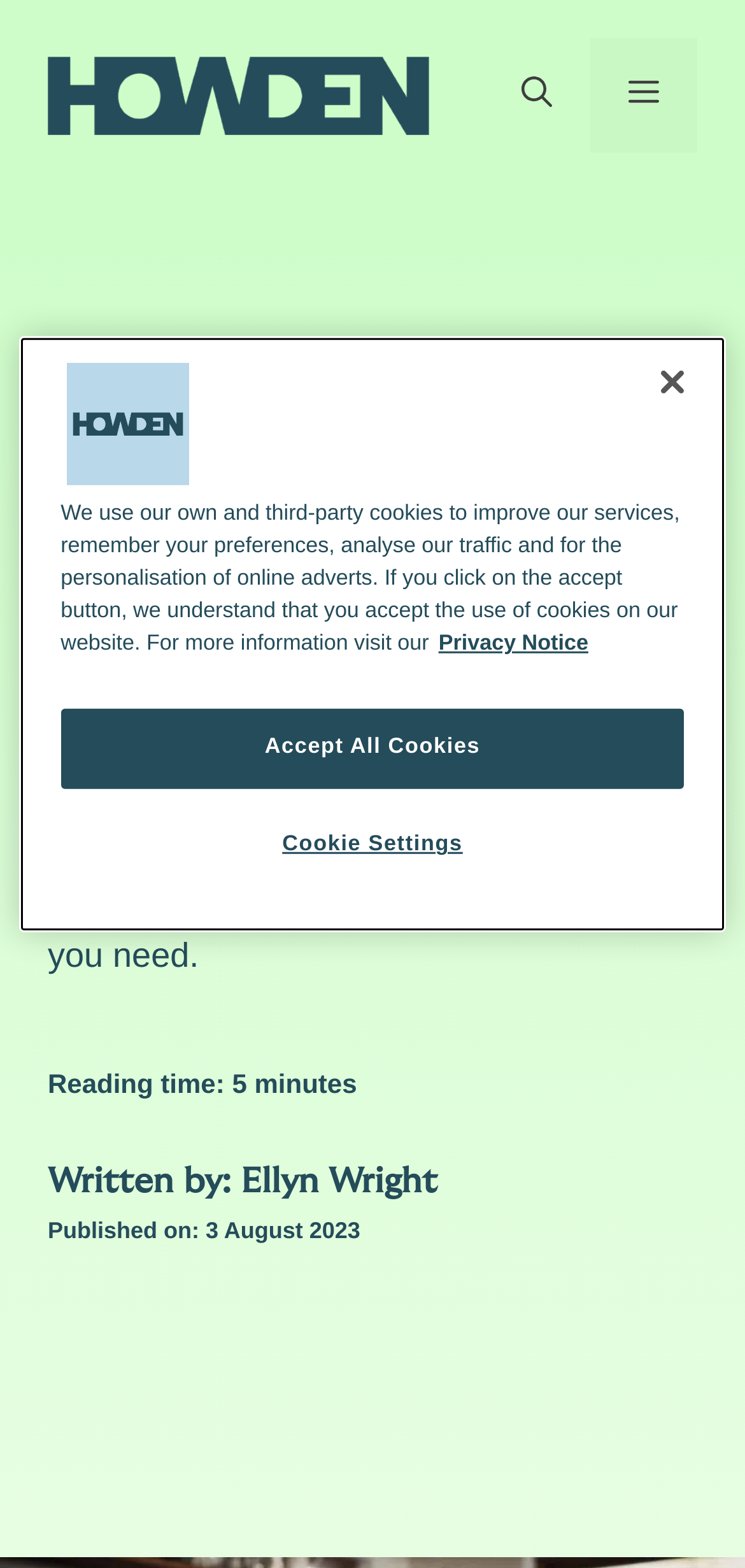Carefully observe the image and respond to the question with a detailed answer:
Who is the author of the article?

I found the author's name by looking at the static text that says 'Written by: Ellyn Wright'.